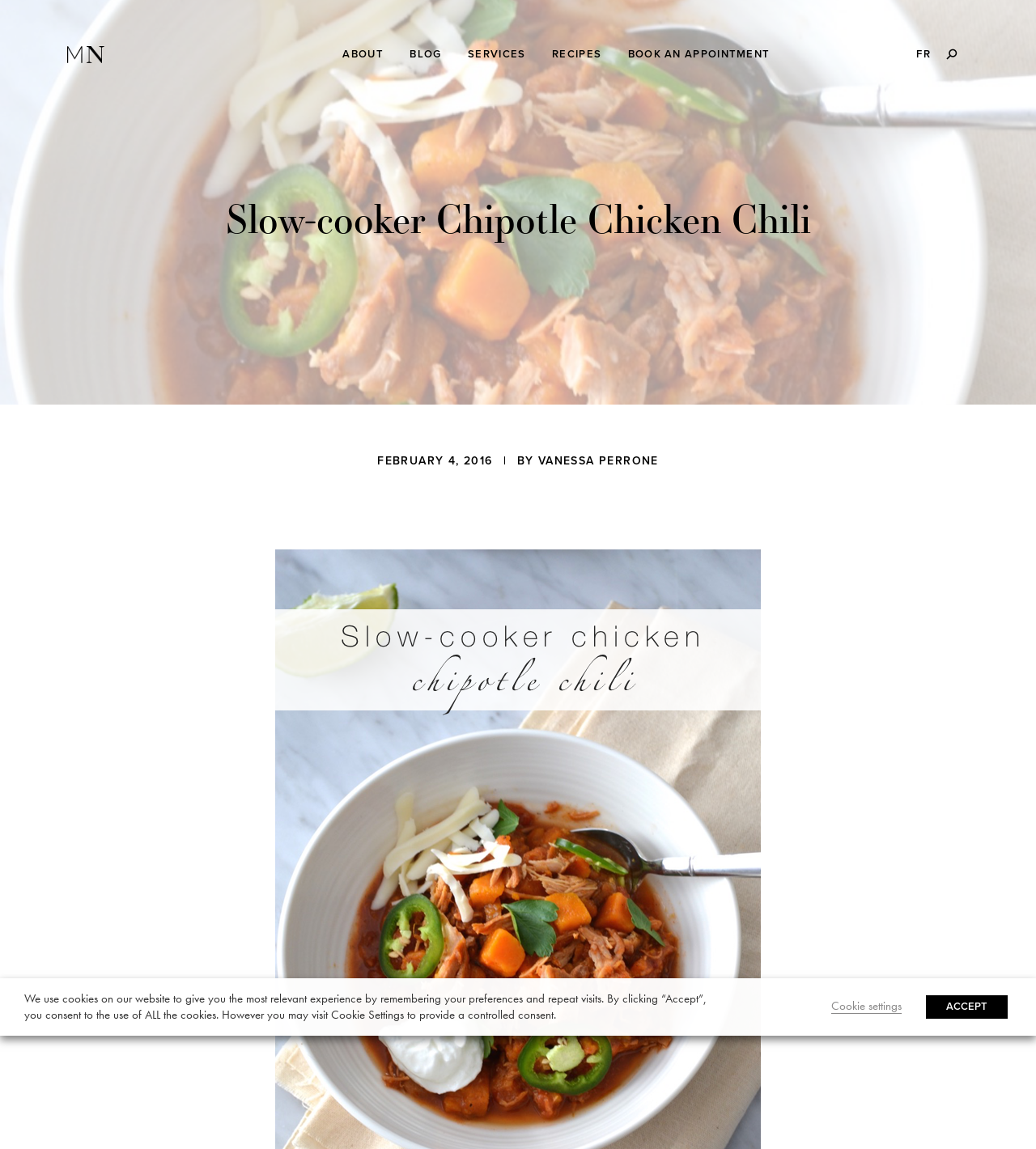Please find the bounding box coordinates in the format (top-left x, top-left y, bottom-right x, bottom-right y) for the given element description. Ensure the coordinates are floating point numbers between 0 and 1. Description: Fr

[0.879, 0.029, 0.905, 0.066]